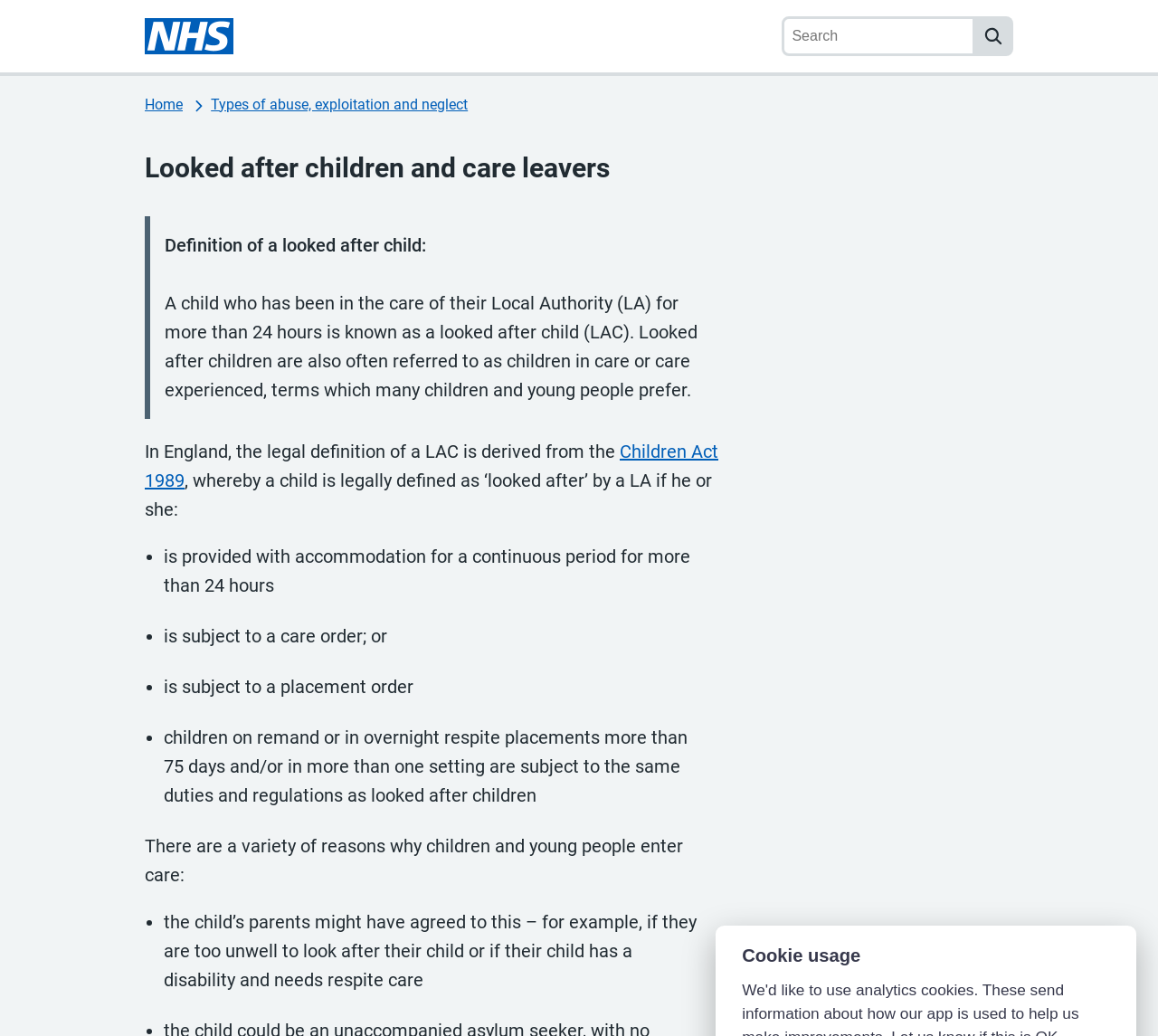Summarize the contents and layout of the webpage in detail.

The webpage is about looked after children and care leavers, with a focus on the NHS Safeguarding. At the top left, there is a link, and next to it, a search bar with a search button. Below the search bar, there are two links, "Home" and "Types of abuse, exploitation and neglect".

The main content of the page starts with a heading "Looked after children and care leavers" followed by a blockquote that contains a definition of a looked after child. The definition is explained in a few paragraphs of text, which mention the legal definition of a looked after child in England and the conditions under which a child is considered looked after.

Below the definition, there is a list of bullet points that outline the circumstances under which a child is legally defined as looked after. The list includes being provided with accommodation for more than 24 hours, being subject to a care order, and being subject to a placement order.

Further down the page, there is a paragraph that explains the various reasons why children and young people enter care, followed by another list of bullet points that provide examples of these reasons, such as parents agreeing to care due to illness or disability.

At the bottom of the page, there is a heading "Cookie usage" which appears to be a separate section from the main content.